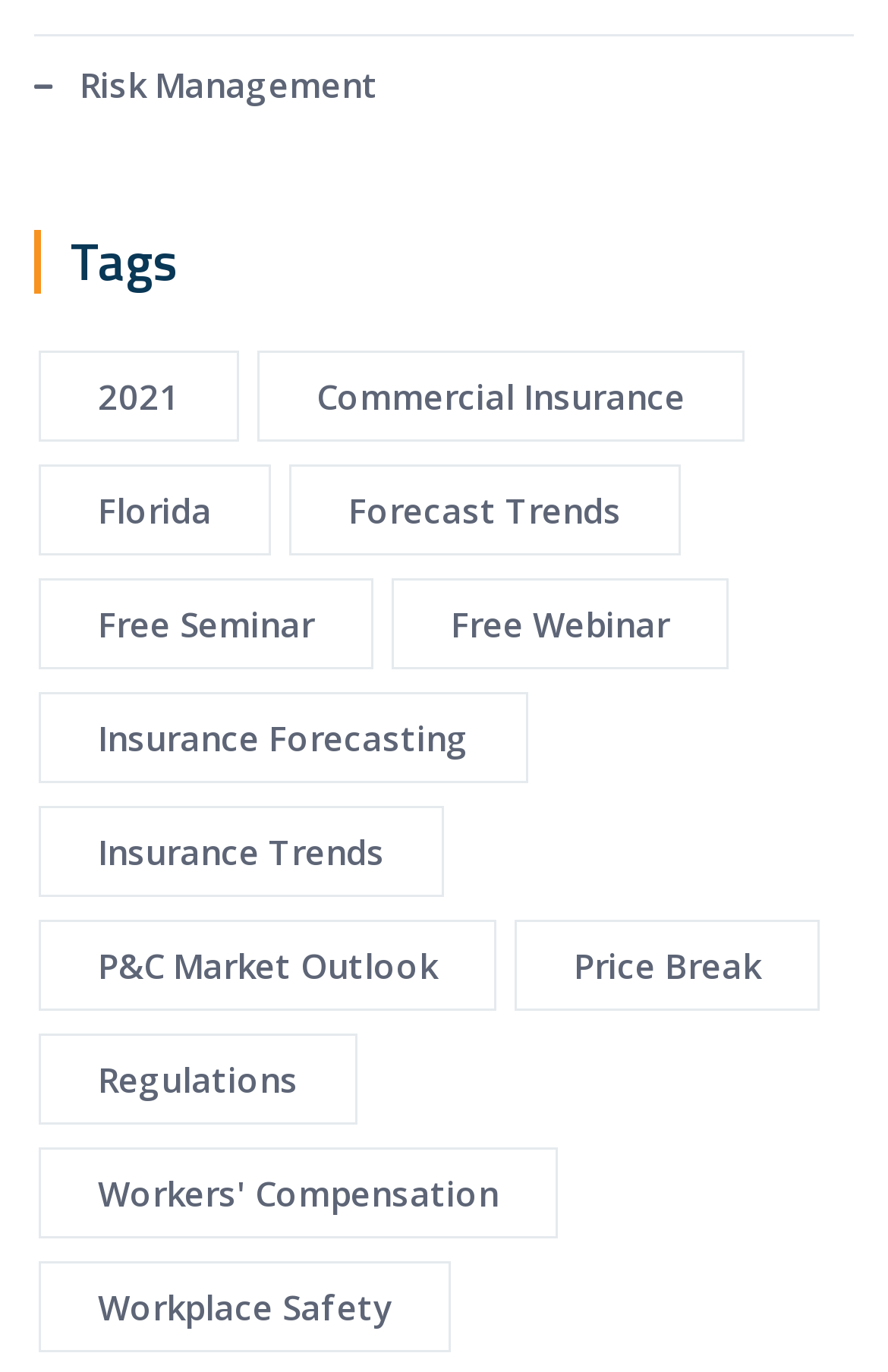What is the last tag listed?
Refer to the screenshot and deliver a thorough answer to the question presented.

I looked at the links under the 'Tags' heading and found that the last link is 'Workplace Safety (1 item)', so the last tag listed is 'Workplace Safety'.